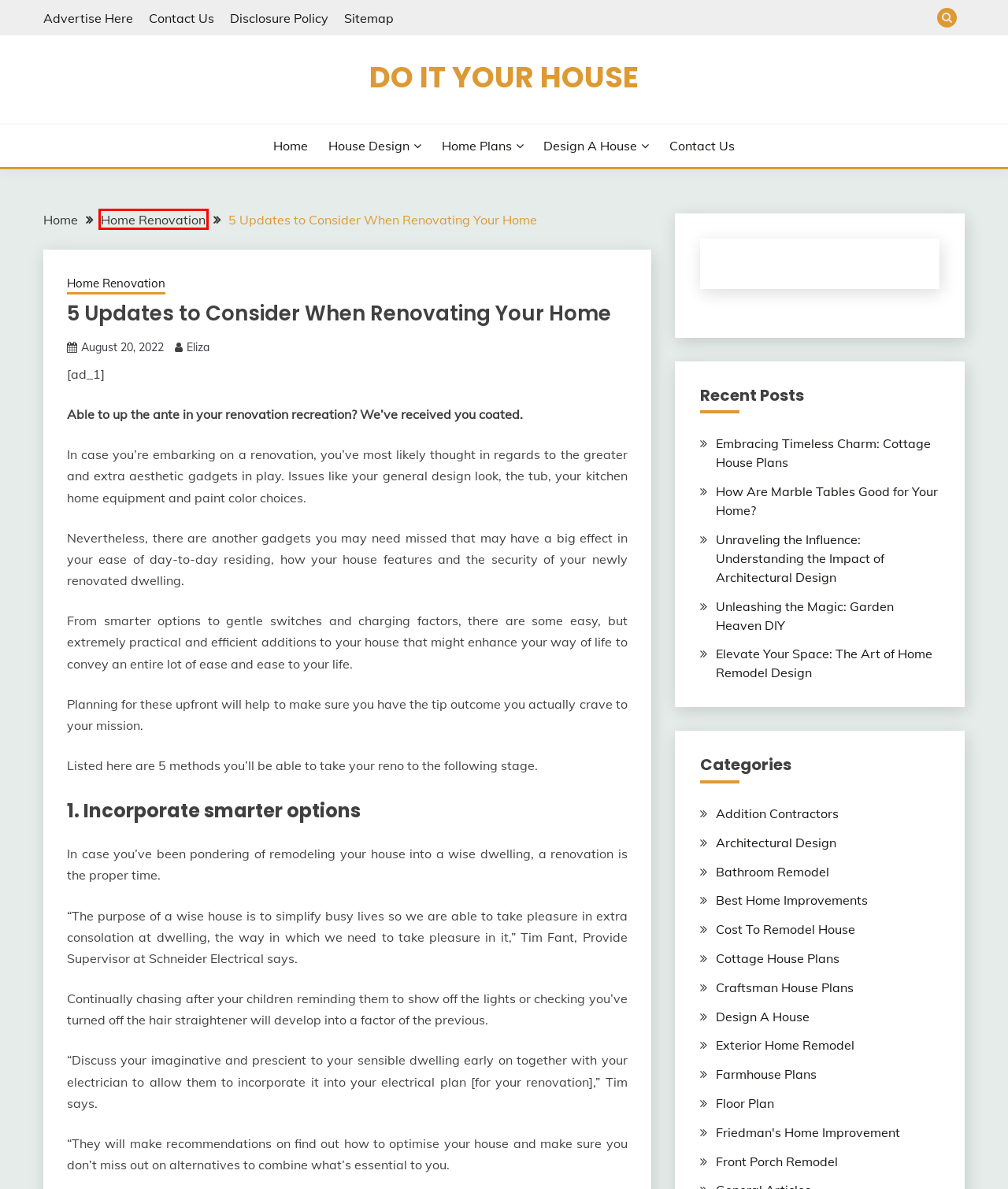Given a webpage screenshot with a red bounding box around a particular element, identify the best description of the new webpage that will appear after clicking on the element inside the red bounding box. Here are the candidates:
A. Design A House Archives - Do It Your House
B. Craftsman House Plans Archives - Do It Your House
C. Advertise Here - Do It Your House
D. House Design Archives - Do It Your House
E. Sitemap - Do It Your House
F. Home Renovation Archives - Do It Your House
G. Front Porch Remodel Archives - Do It Your House
H. Eliza, Author at Do It Your House

F